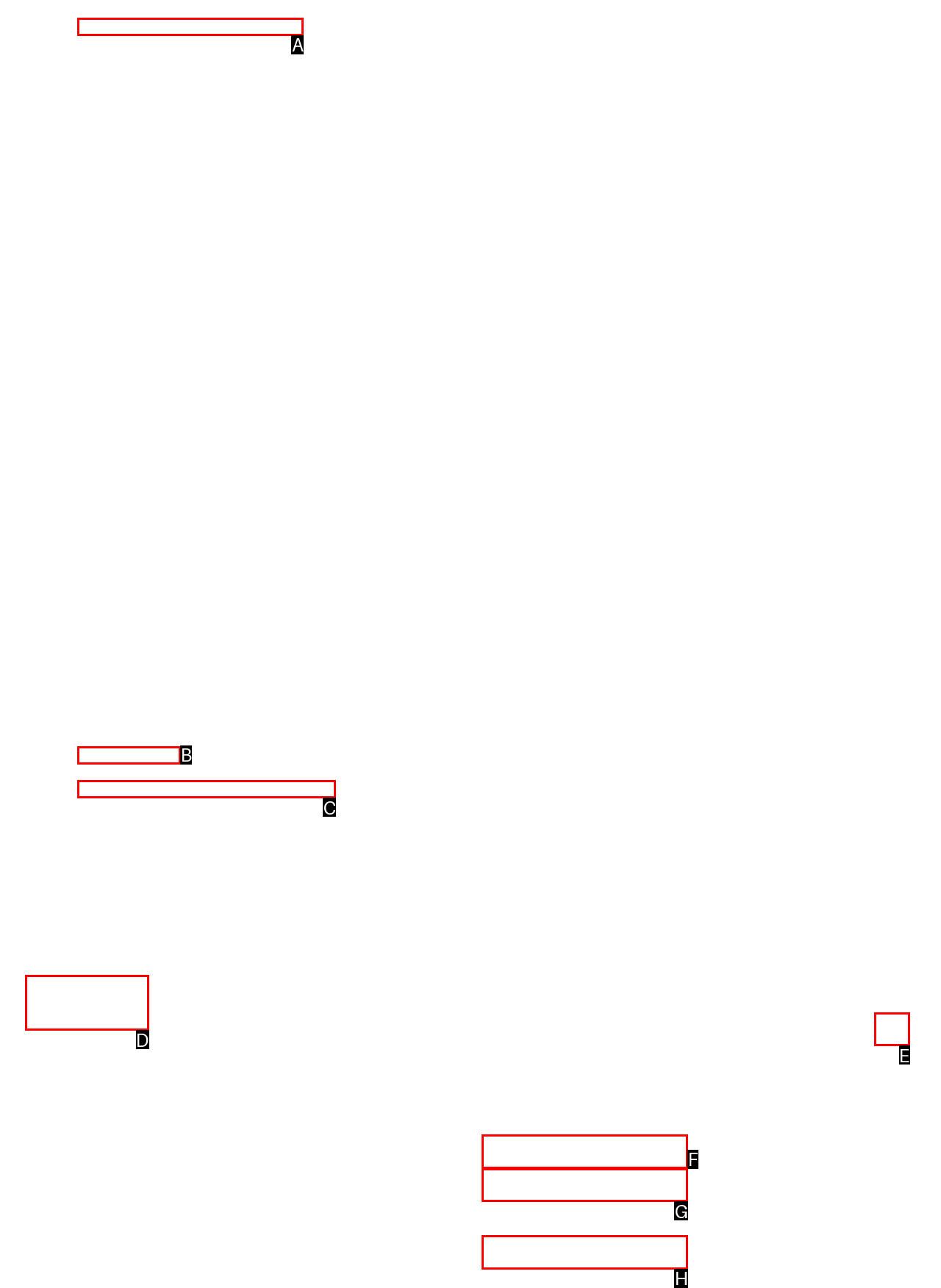Out of the given choices, which letter corresponds to the UI element required to Visit the Southwark Council website? Answer with the letter.

D